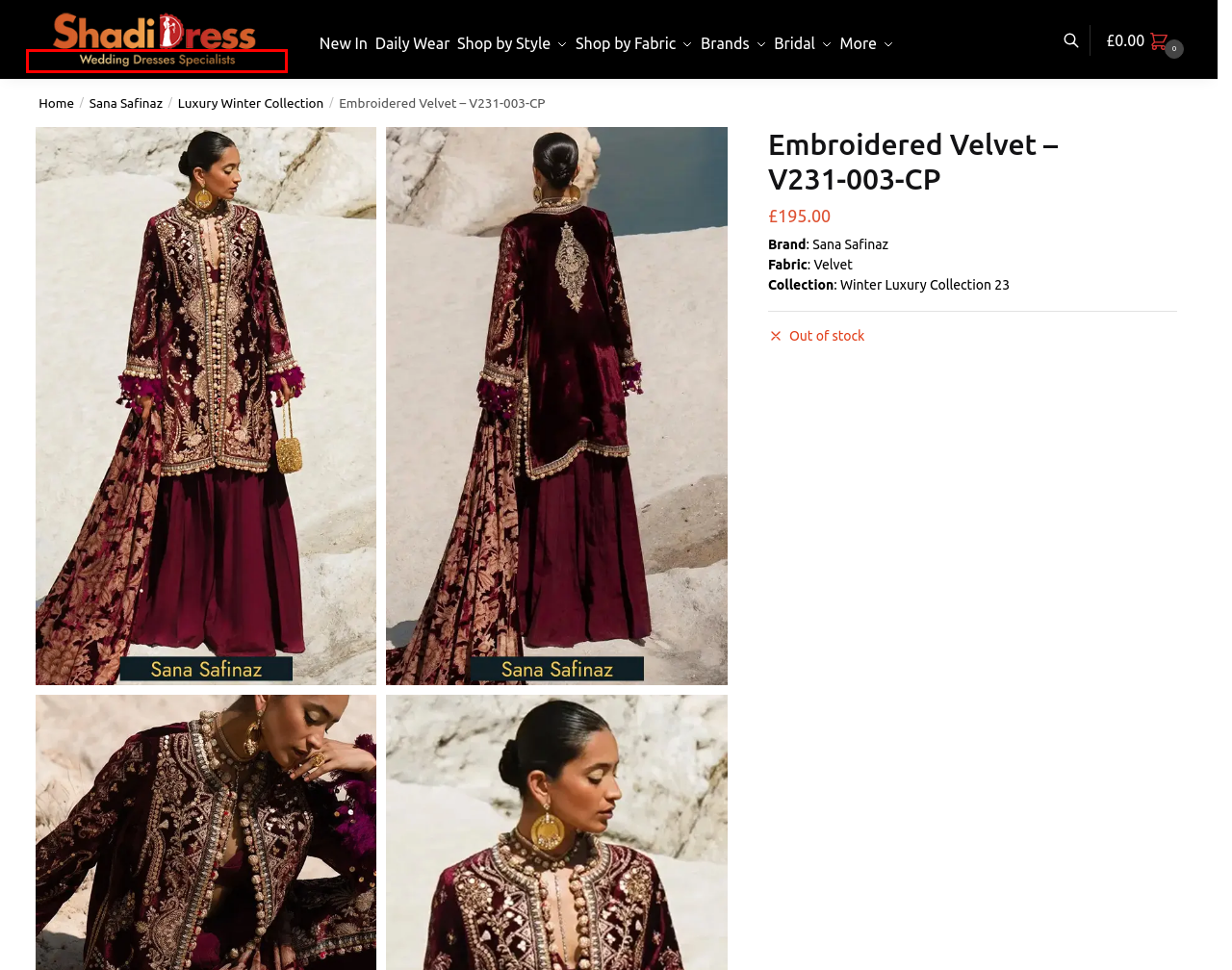You are presented with a screenshot of a webpage with a red bounding box. Select the webpage description that most closely matches the new webpage after clicking the element inside the red bounding box. The options are:
A. New In - Explore Our Online Store Here - Shadi Dress UK
B. Simple and Stylish Pakistani Casual Dresses - Shadi Dress UK
C. Buy New Modern Pakistani Bridal Dresses Online in UK
D. Luxury Winter Collection by Sana Safinaz - Buy Now in UK
E. Sharara Suits UK - Buy Modern Sharara Dress from Shadi Dress
F. Sana Safinaz PK Clothes - Buy Ready to Wear Online in UK
G. S231-007B-DE Embroidered Raw Silk - Buy Now in USA
H. Pakistani Clothes - Shop from No.1 Pakistani Boutique in UK

H